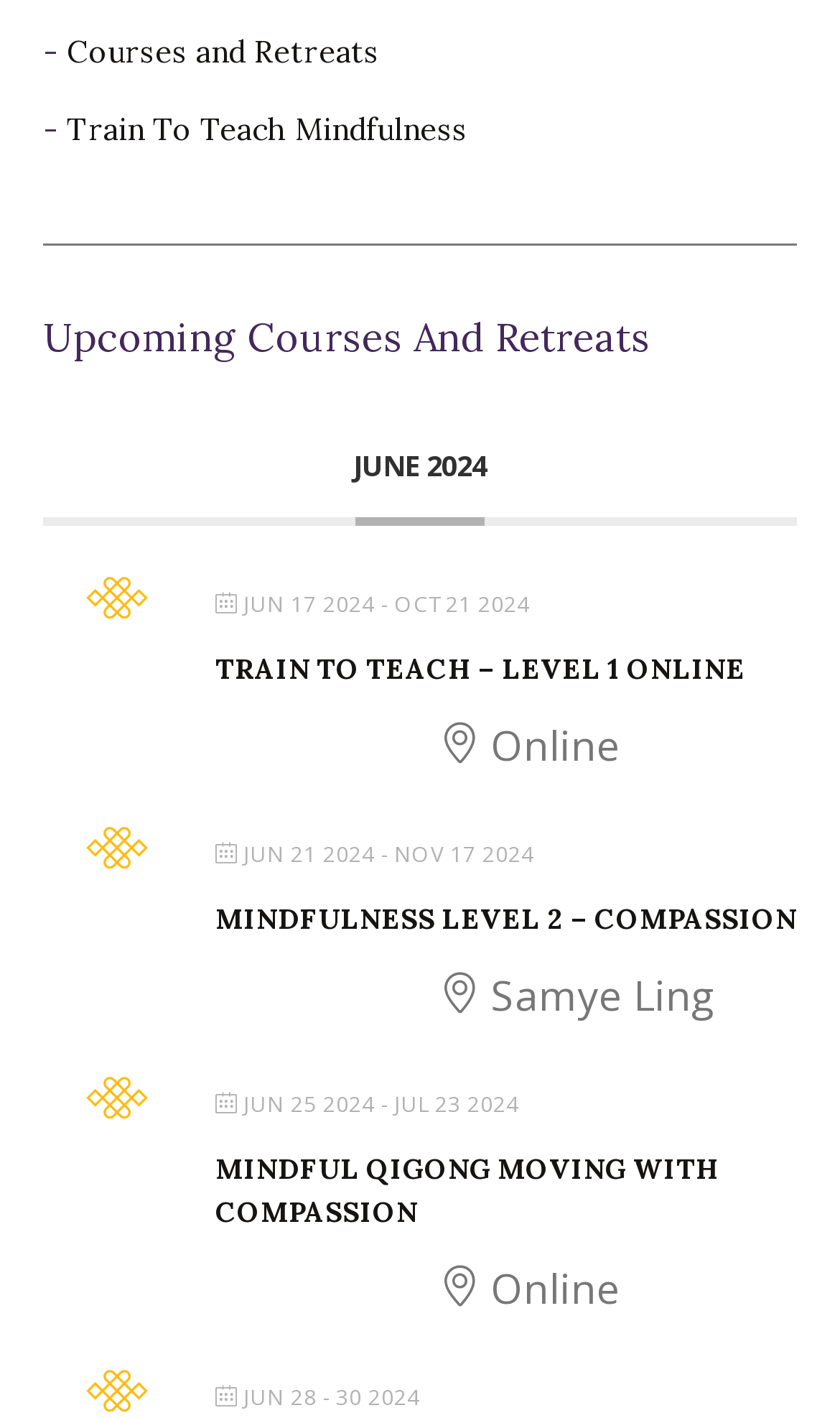Determine the bounding box for the UI element described here: "Mindful QiGong Moving with Compassion".

[0.256, 0.812, 0.856, 0.868]